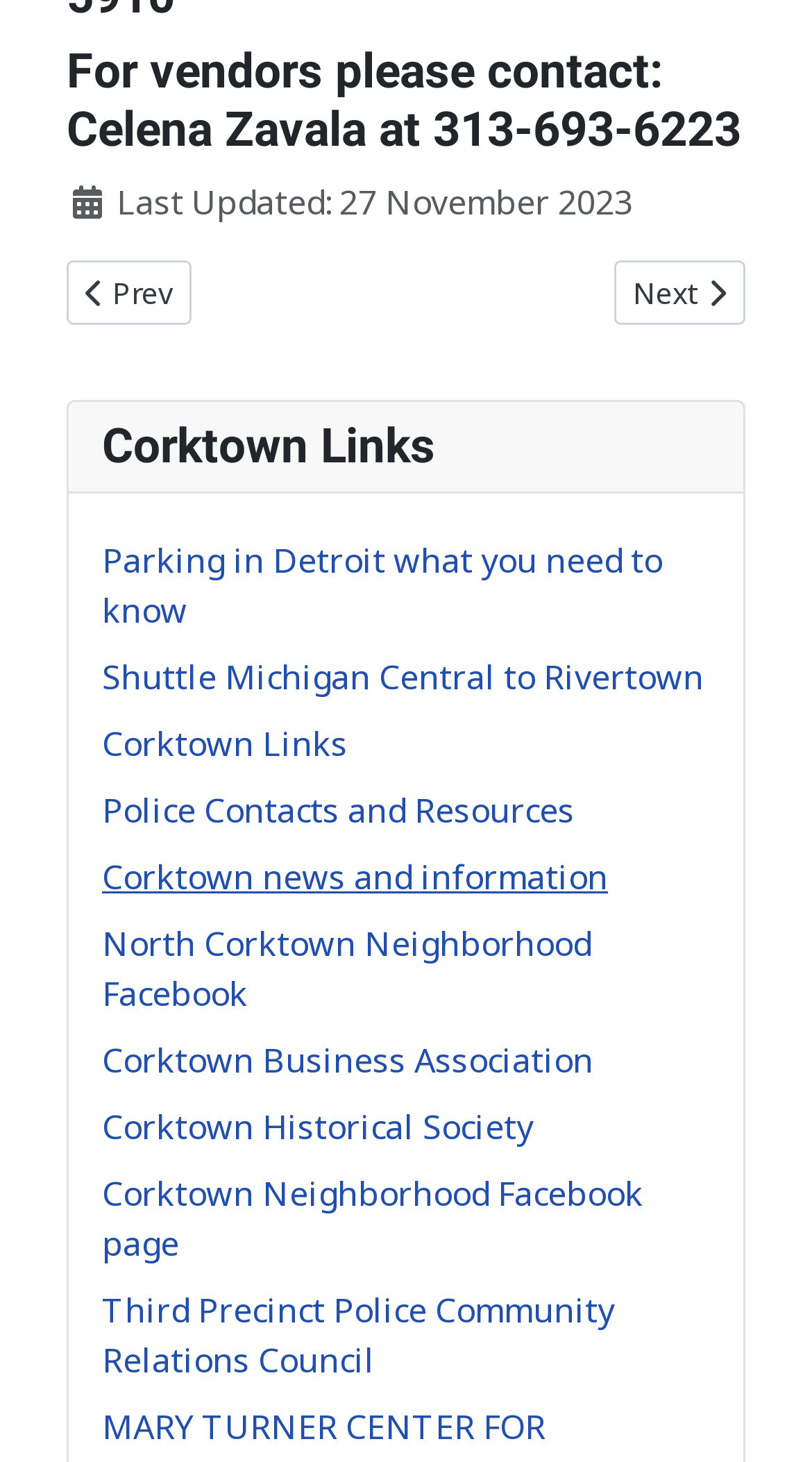For the given element description Credit Card, determine the bounding box coordinates of the UI element. The coordinates should follow the format (top-left x, top-left y, bottom-right x, bottom-right y) and be within the range of 0 to 1.

None